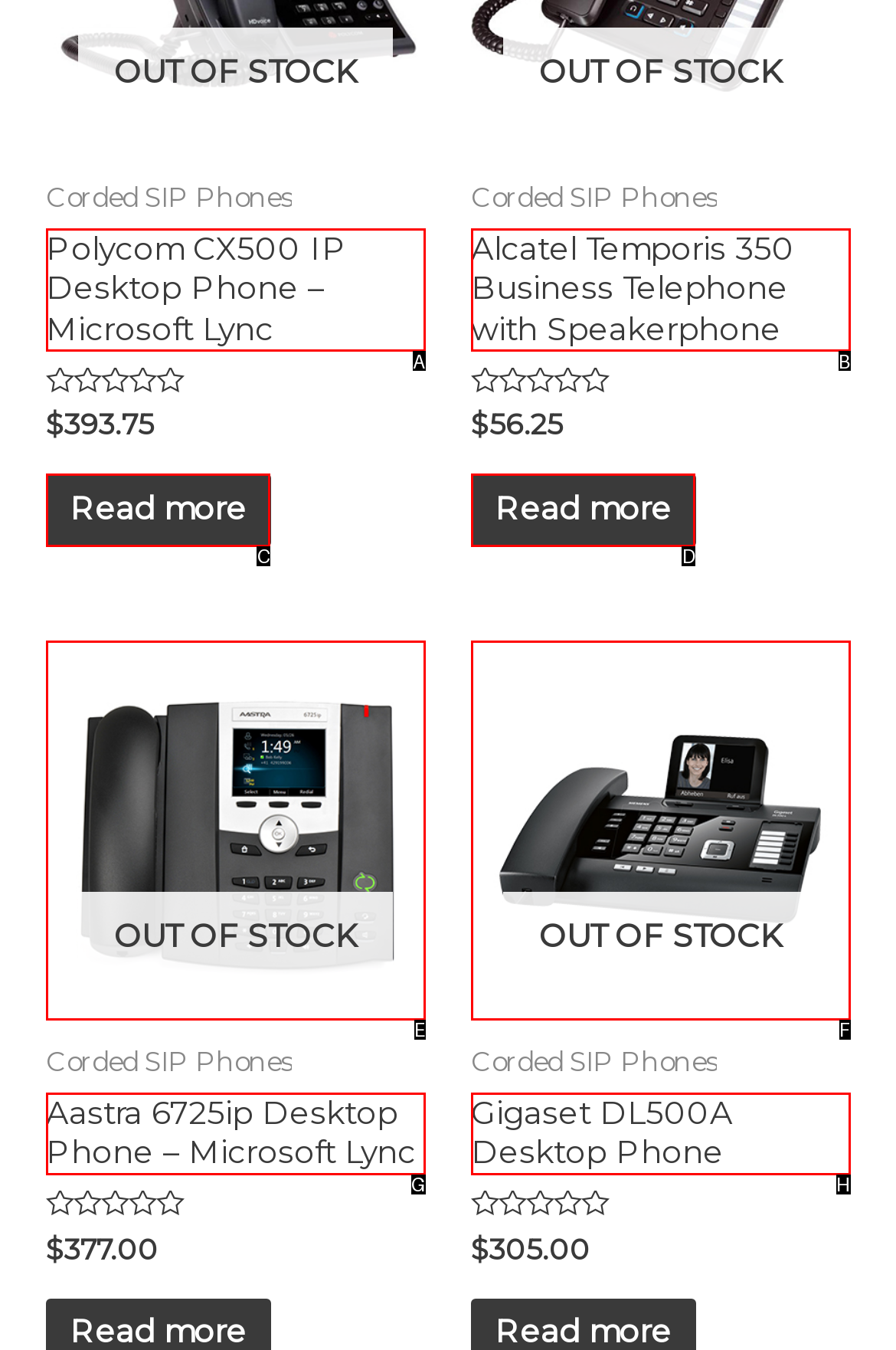Select the HTML element that best fits the description: Out of stock
Respond with the letter of the correct option from the choices given.

F